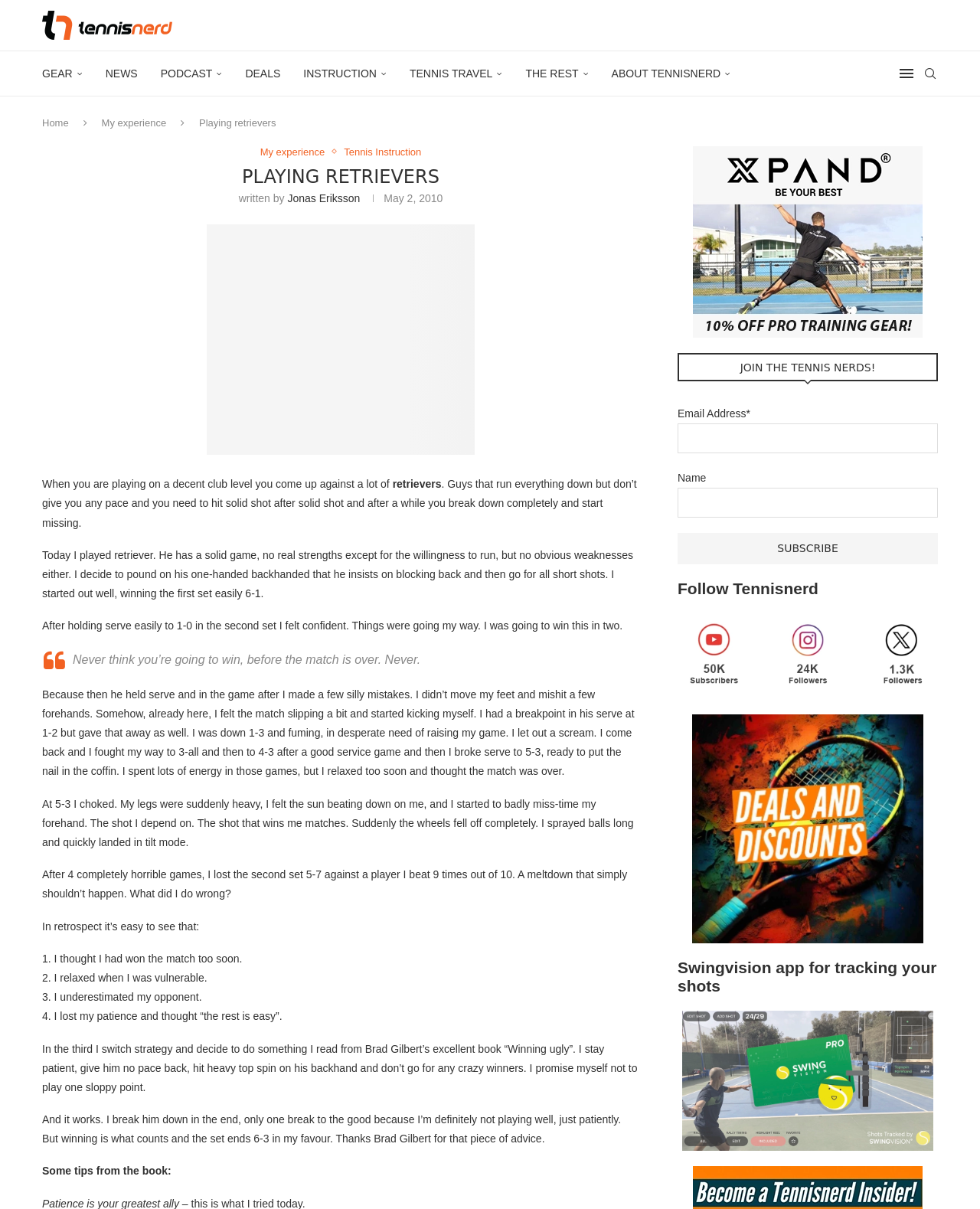Predict the bounding box coordinates of the area that should be clicked to accomplish the following instruction: "Subscribe to the newsletter". The bounding box coordinates should consist of four float numbers between 0 and 1, i.e., [left, top, right, bottom].

[0.691, 0.441, 0.957, 0.467]